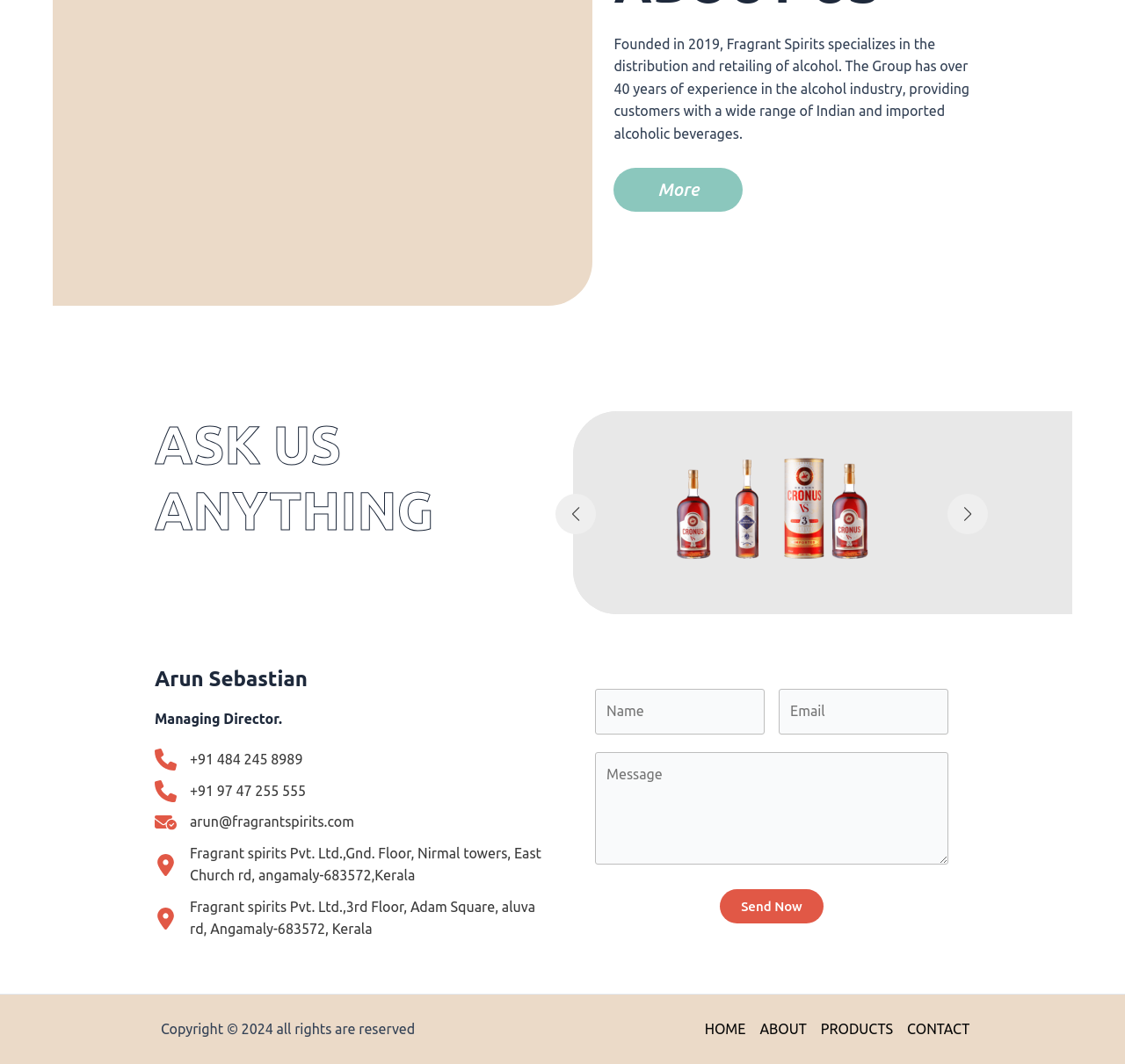How many contact numbers are provided?
Using the details from the image, give an elaborate explanation to answer the question.

The number of contact numbers can be determined by counting the link elements with phone numbers, which are '+91 484 245 8989' and '+91 97 47 255 555'. There are two contact numbers provided.